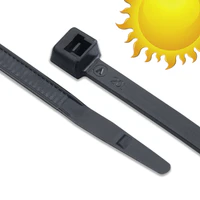Give a succinct answer to this question in a single word or phrase: 
Are the tie wraps suitable for outdoor use?

Yes